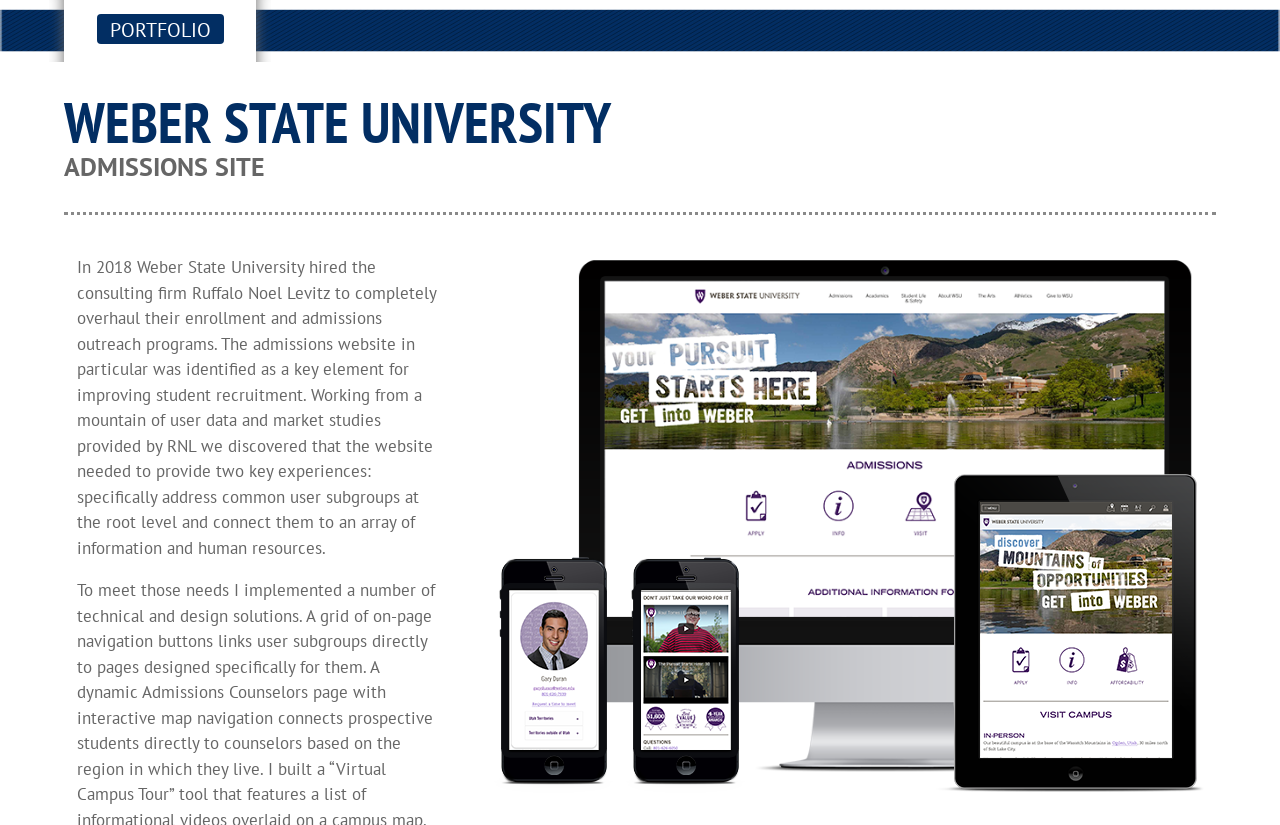Please answer the following question using a single word or phrase: 
Who was hired to overhaul Weber State University's enrollment and admissions outreach programs?

Ruffalo Noel Levitz